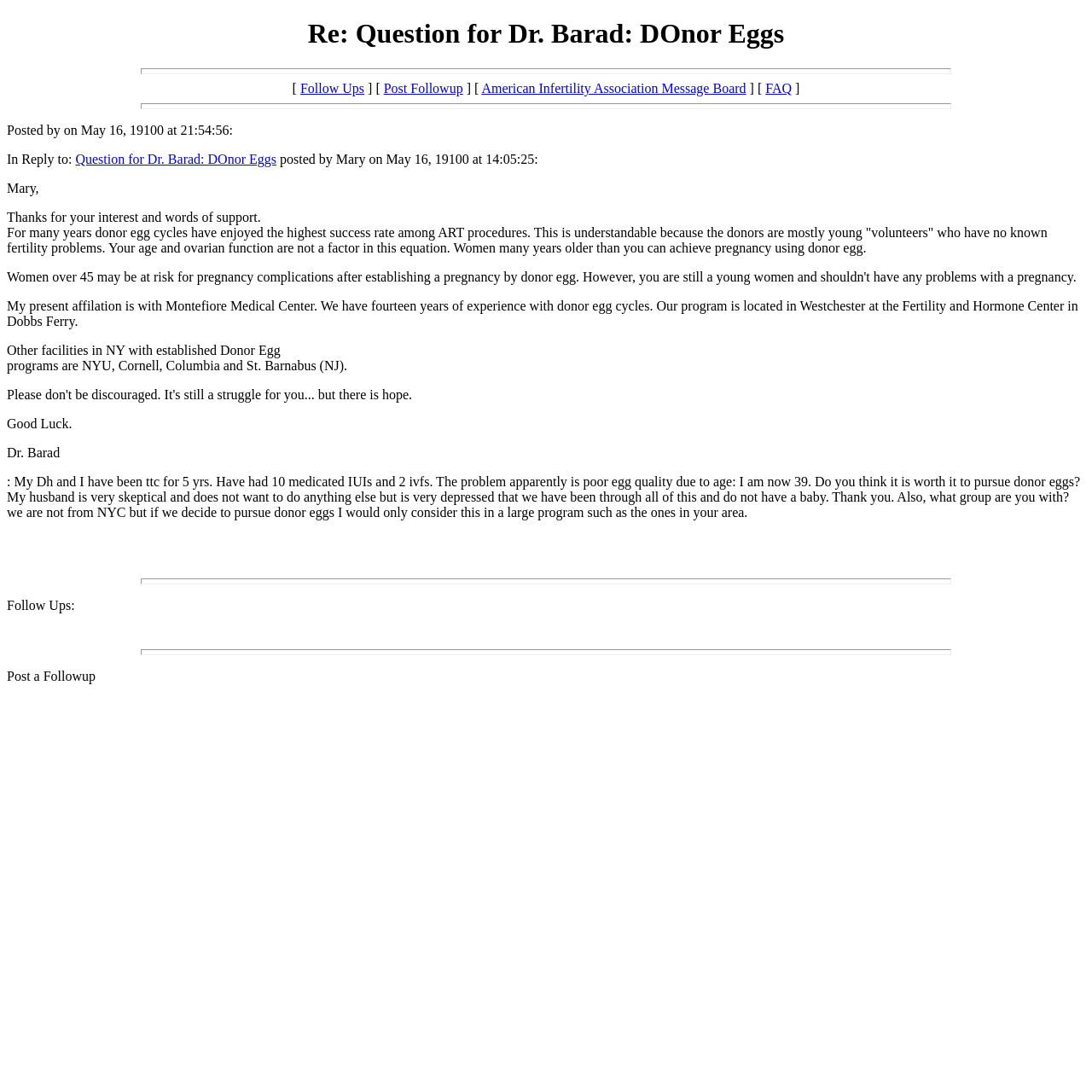Locate the headline of the webpage and generate its content.

Re: Question for Dr. Barad: DOnor Eggs